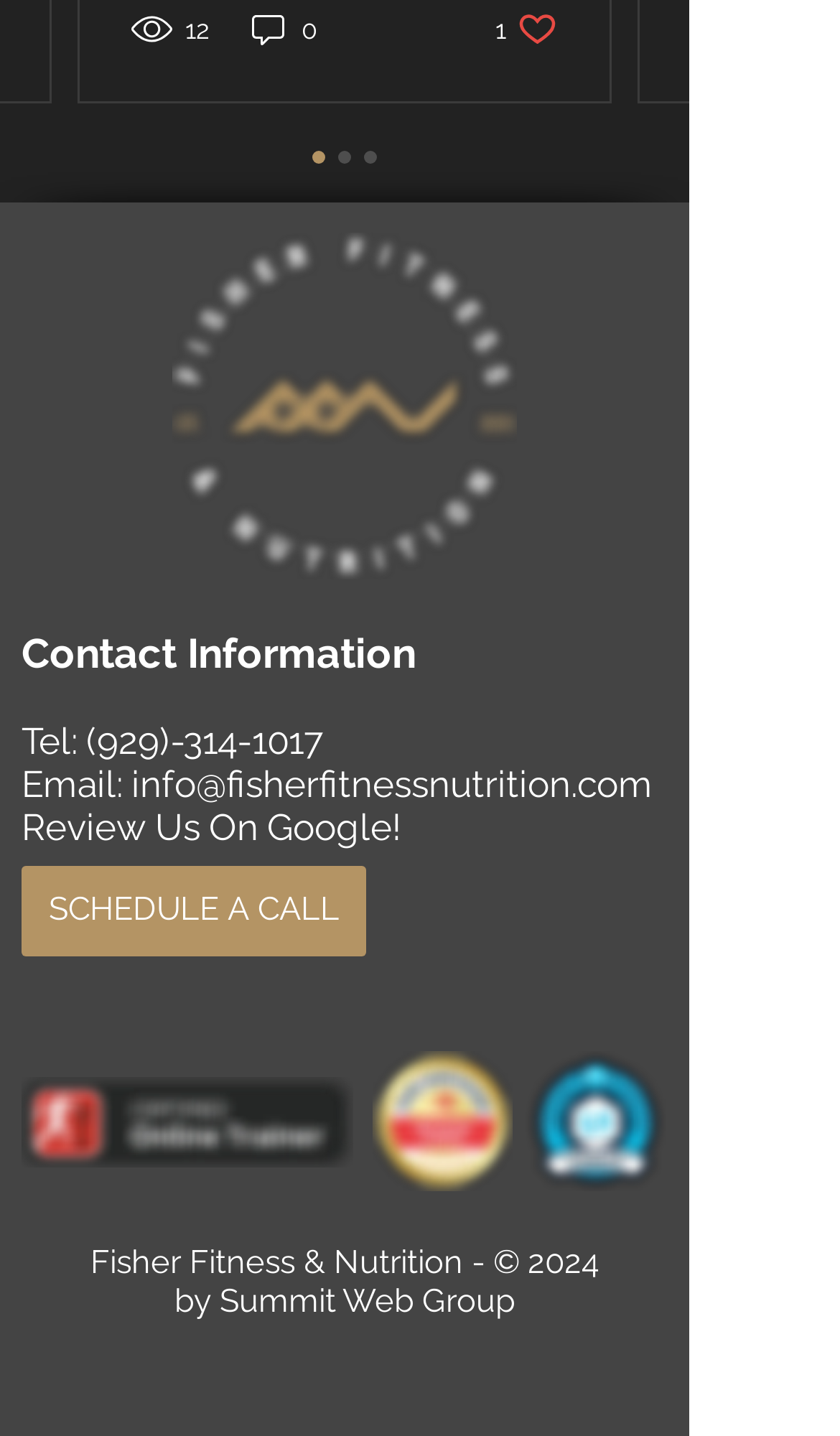Determine the bounding box coordinates for the clickable element to execute this instruction: "Call the phone number". Provide the coordinates as four float numbers between 0 and 1, i.e., [left, top, right, bottom].

[0.103, 0.501, 0.385, 0.531]